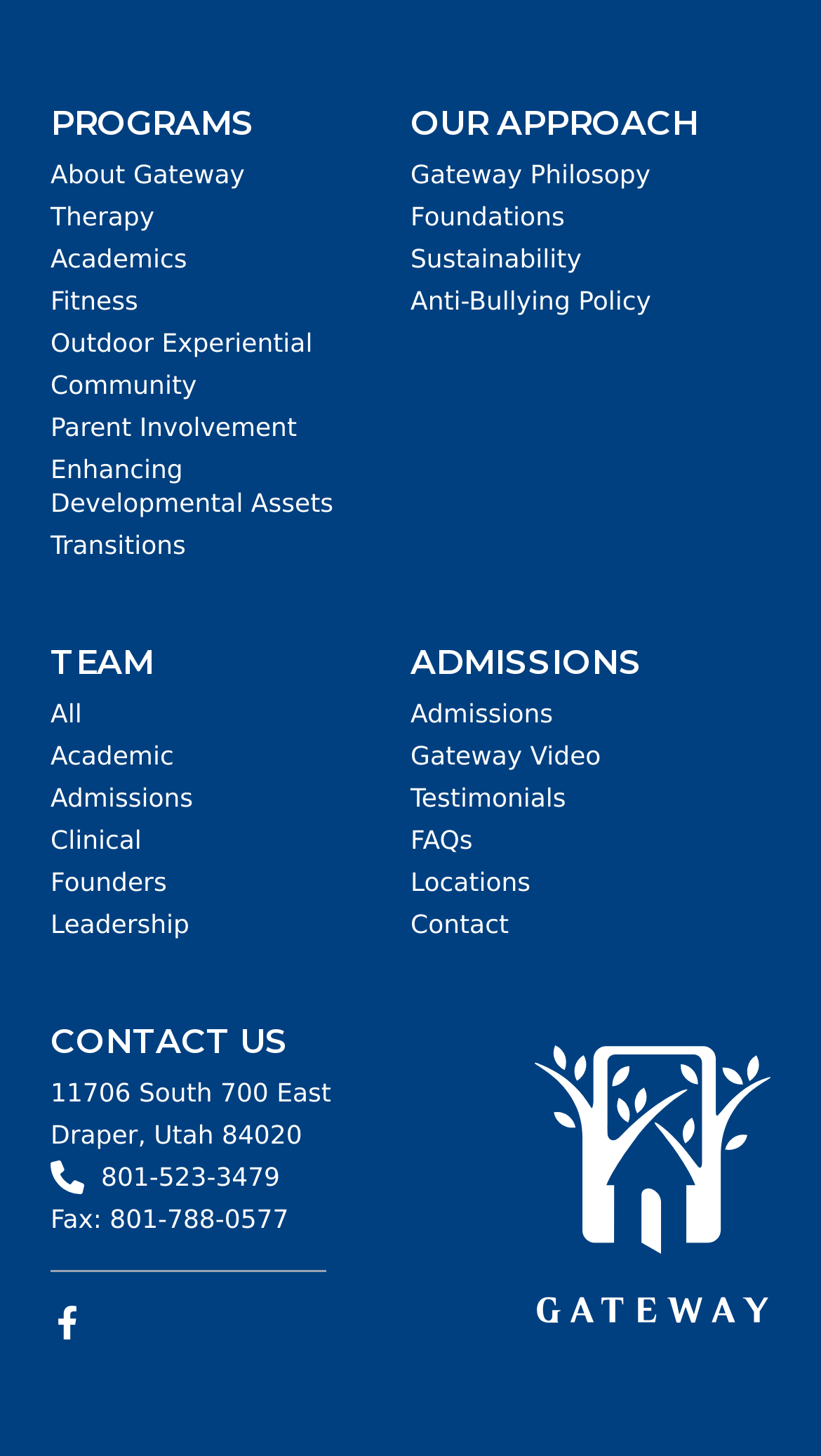Determine the bounding box coordinates of the region I should click to achieve the following instruction: "Contact Gateway via phone". Ensure the bounding box coordinates are four float numbers between 0 and 1, i.e., [left, top, right, bottom].

[0.123, 0.797, 0.341, 0.82]